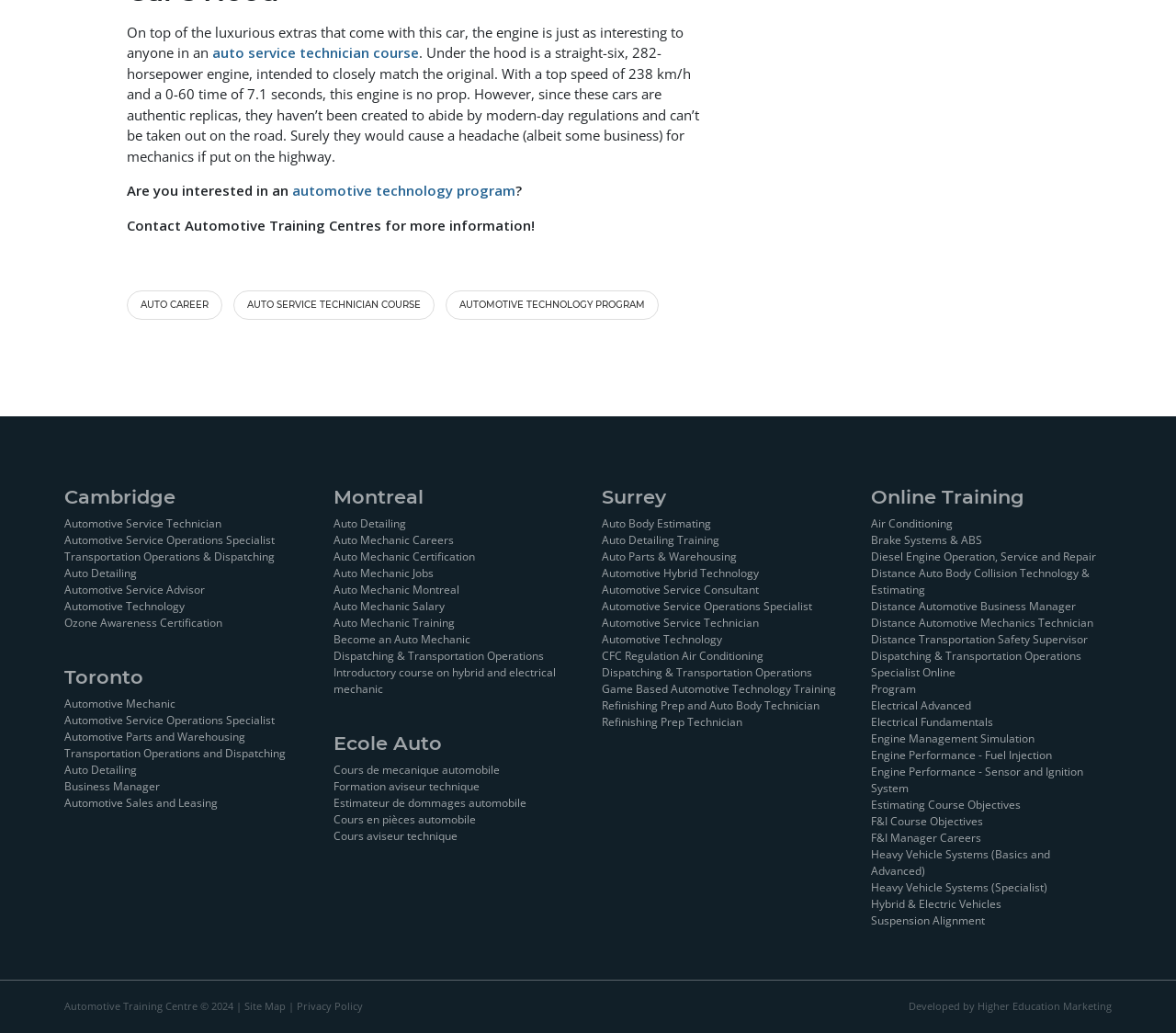Could you find the bounding box coordinates of the clickable area to complete this instruction: "Click on 'AUTO CAREER'"?

[0.107, 0.281, 0.189, 0.31]